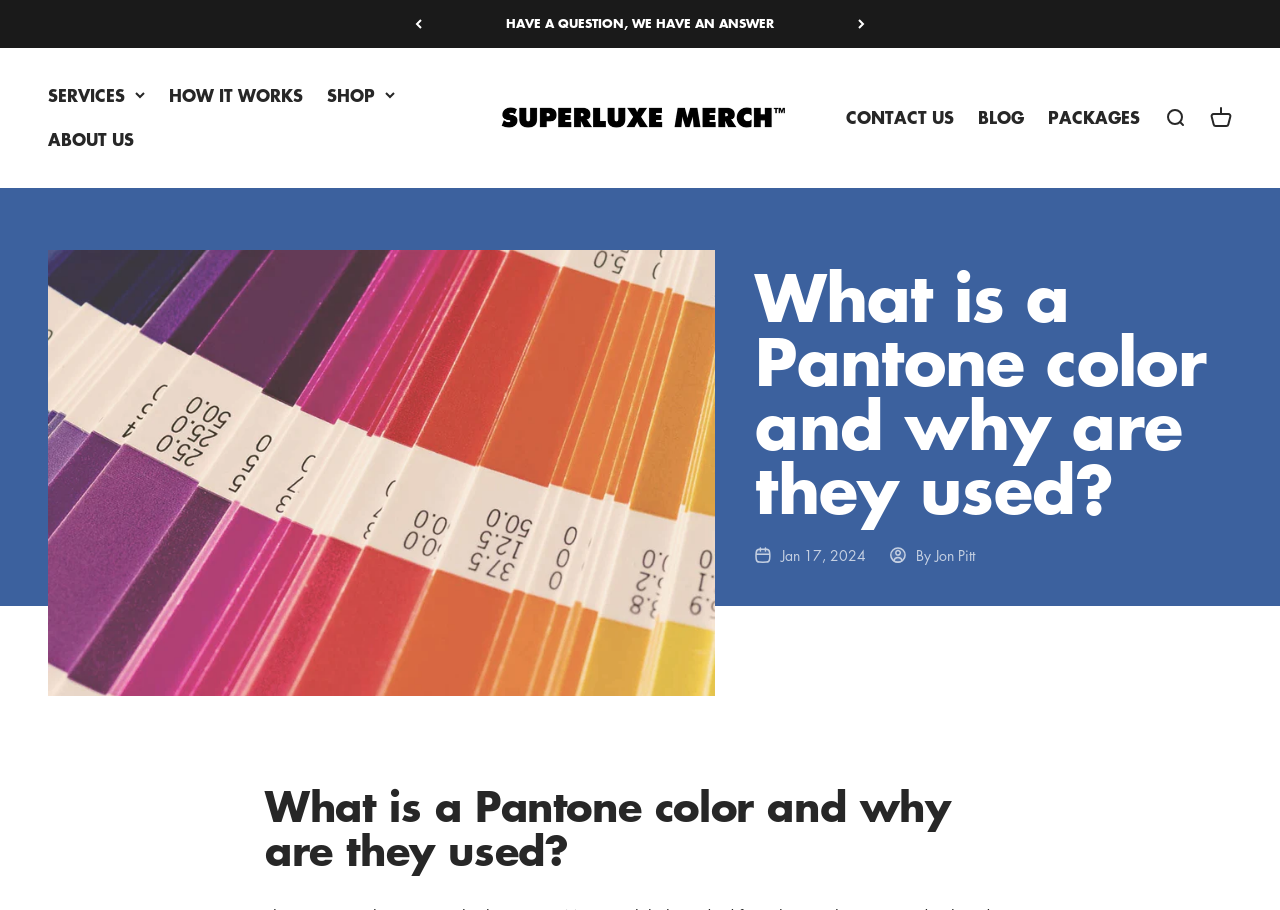What is the date of the article?
Using the image as a reference, answer the question with a short word or phrase.

Jan 17, 2024